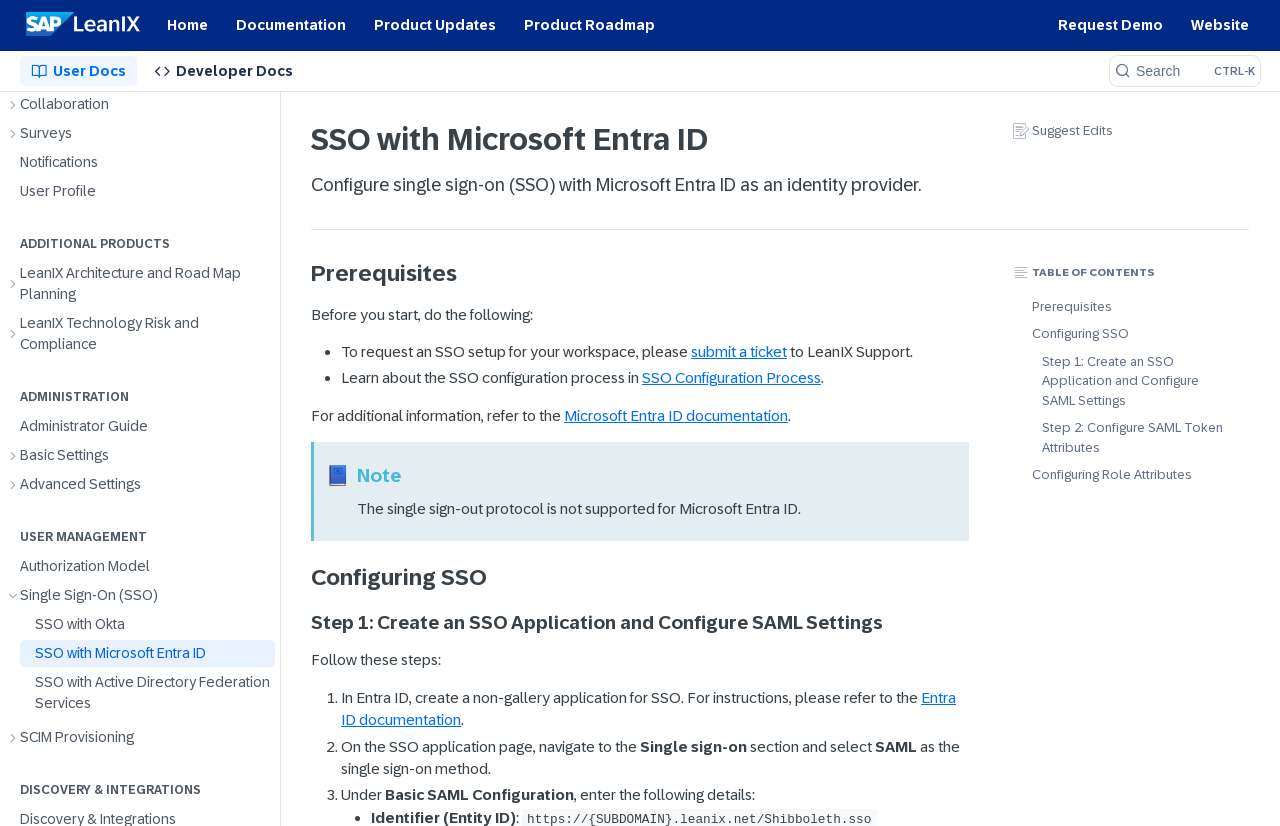Produce an elaborate caption capturing the essence of the webpage.

This webpage is about configuring single sign-on (SSO) with Microsoft Entra ID as an identity provider. At the top, there are several links, including "Jump to Content", "LeanIX Enterprise Architecture Management", "Home", "Documentation", "Product Updates", "Product Roadmap", "Request Demo", and "Website". There is also a search button on the top right corner.

Below the top links, there are two columns of links and buttons. The left column has links to "User Docs", "Developer Docs", and a search button. The right column has links to various subpages, including "Reports", "Diagrams", "Presentations", "Collaboration", "Surveys", and "Notifications". Each of these links has a corresponding button to show or hide subpages.

The main content of the webpage is divided into several sections. The first section is about additional products, with links to "LeanIX Architecture and Road Map Planning" and "LeanIX Technology Risk and Compliance". The second section is about administration, with links to "Administrator Guide", "Basic Settings", and "Advanced Settings". The third section is about user management, with links to "Authorization Model", "Single Sign-On (SSO)", and "SCIM Provisioning".

The main content of the webpage is about configuring SSO with Microsoft Entra ID. There is a heading "SSO with Microsoft Entra ID" followed by a paragraph of text describing the prerequisites for setting up SSO. There are two bullet points listing the prerequisites, including requesting an SSO setup for the workspace and learning about the SSO configuration process.

Below the prerequisites, there is a section about configuring SSO, with a heading "Configuring SSO" and a link to skip to this section. There are several steps to configure SSO, including creating an SSO application and configuring SAML settings in Entra ID. Each step has a corresponding link to the Entra ID documentation for further instructions.

There is also a note in a blockquote, stating that the single sign-out protocol is not supported for Microsoft Entra ID.